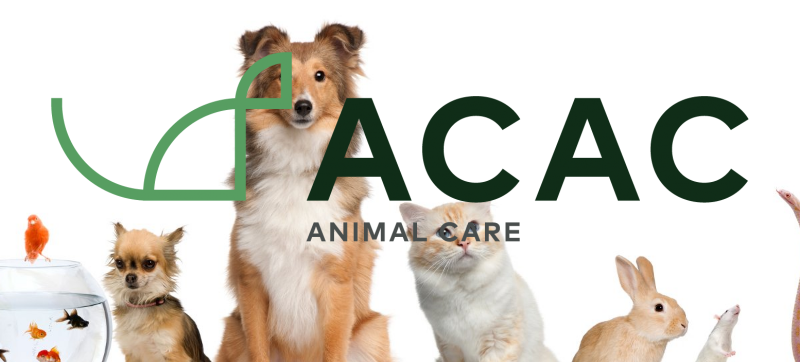Give an in-depth summary of the scene depicted in the image.

The image features a vibrant and engaging display for "ACAC Animal Care," prominently showcasing a variety of pets. In the foreground, a fluffy collie stands proudly next to a playful Chihuahua and a fluffy cat, exuding warmth and companionship. A cute rabbit and a small dog are also included, adding to the diversity of pets represented. To the left, a fishbowl filled with colorful goldfish enhances the lively scene.

The logo features the letters "ACAC" in bold typography, with a stylized green emblem representing care and well-being, which reinforces the organization's commitment to animal welfare. The overall composition conveys a message of community, love for pets, and the importance of animal care, inviting pet owners and lovers to engage with ACAC's mission.